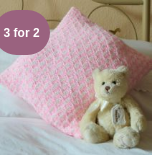What is sitting beside the pillow?
Please look at the screenshot and answer using one word or phrase.

a plush teddy bear